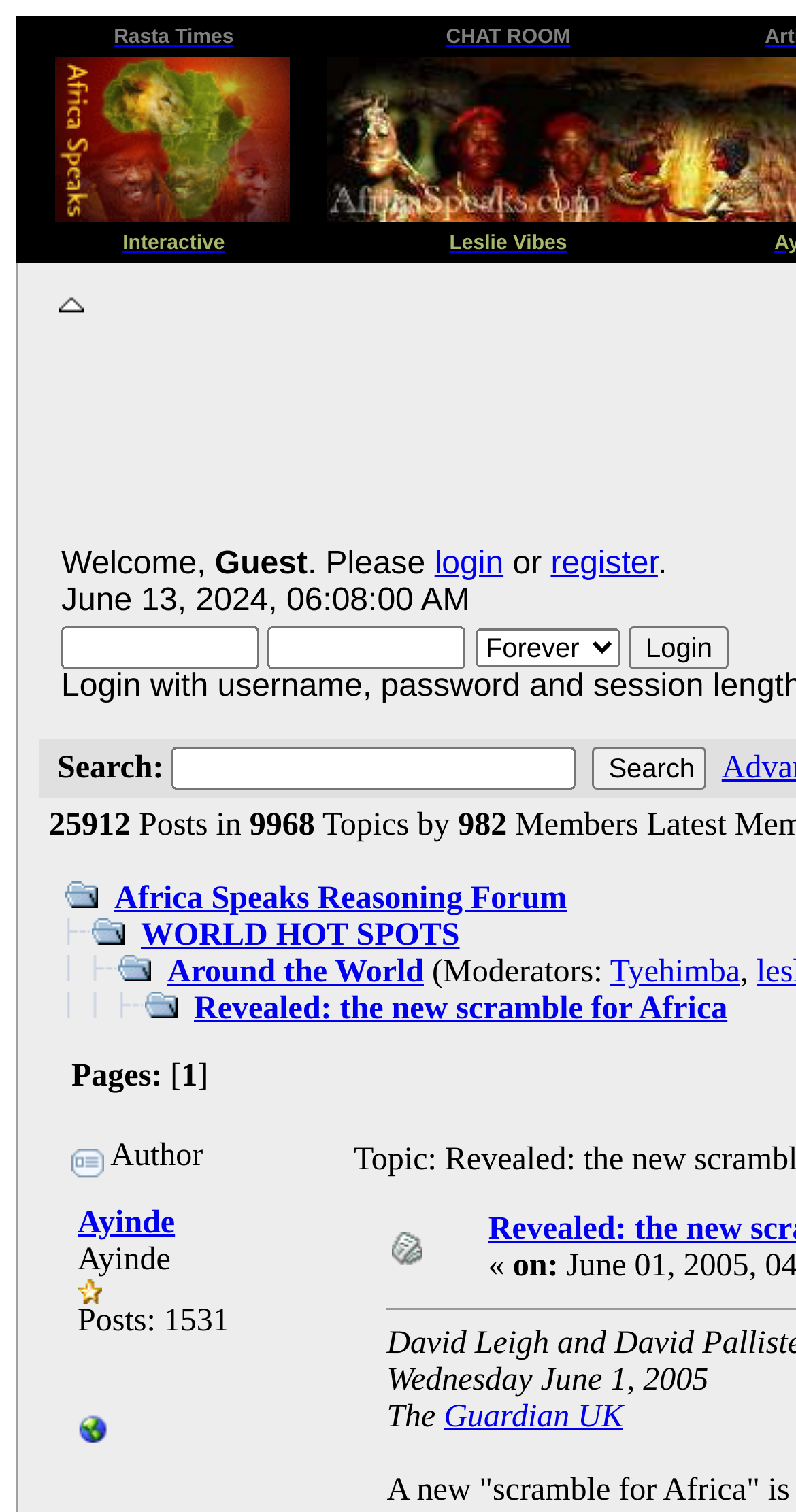What is the name of the newspaper mentioned in the article?
Look at the image and answer the question with a single word or phrase.

The Guardian UK